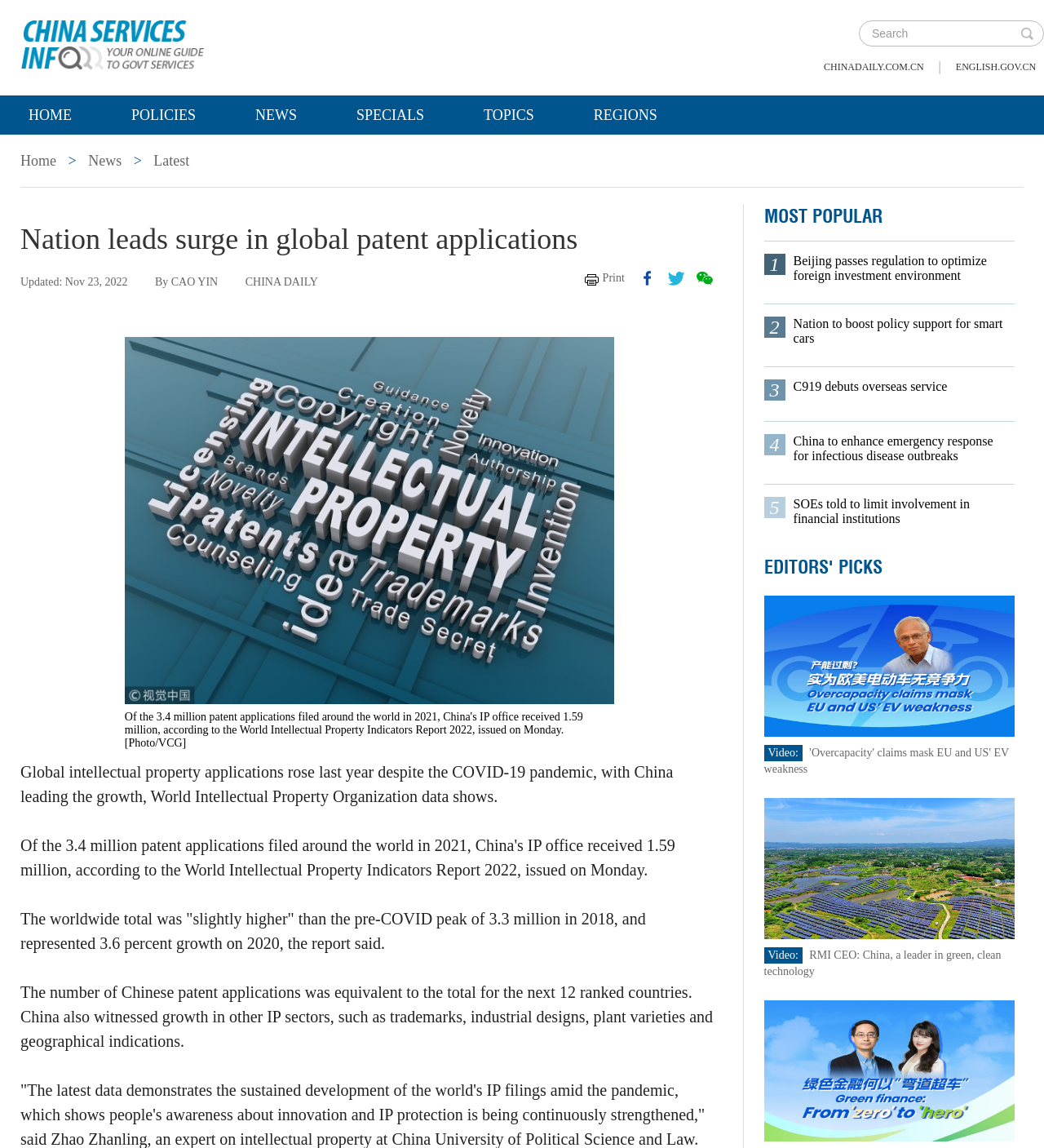Provide an in-depth description of the elements and layout of the webpage.

The webpage is an article from China Daily, a news website, with the title "Nation leads surge in global patent applications". At the top, there is a logo and a search bar on the right side. Below the logo, there are several links to different sections of the website, including "Home", "Policies", "News", "Specials", "Topics", and "Regions".

The main article is divided into several sections. The first section has a heading "Nation leads surge in global patent applications" and a subheading "Updated: Nov 23, 2022" with the author's name "By CAO YIN" and the publication name "CHINA DAILY". There is also a figure with an image and a caption below it.

The article's main content is a series of paragraphs discussing the growth of global intellectual property applications, led by China, despite the COVID-19 pandemic. The text explains that the worldwide total was slightly higher than the pre-COVID peak of 3.3 million in 2018, and represented 3.6 percent growth on 2020.

On the right side of the article, there are two sections: "MOST POPULAR" and "EDITORS' PICKS". The "MOST POPULAR" section lists several news articles with links, while the "EDITORS' PICKS" section has a heading and several links to articles, including some with images and videos.

Overall, the webpage is a news article with a clear structure, featuring a main article and two side sections with links to other news articles.